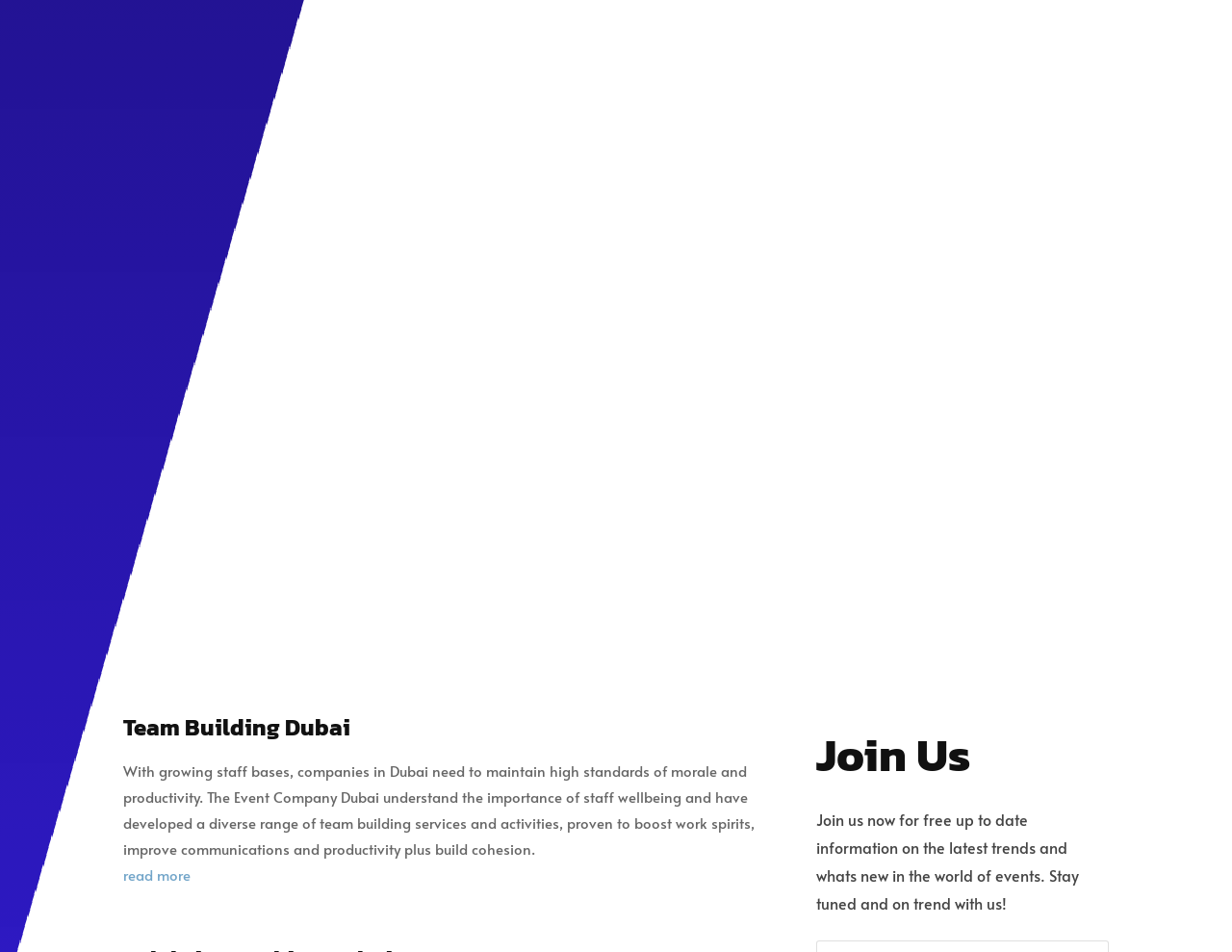What type of event is mentioned in the article?
Please ensure your answer is as detailed and informative as possible.

The article mentions Award Ceremonies as one of the types of events, along with Branded Theme Events, Customised Themes, and others, as indicated by the links at the top of the webpage.